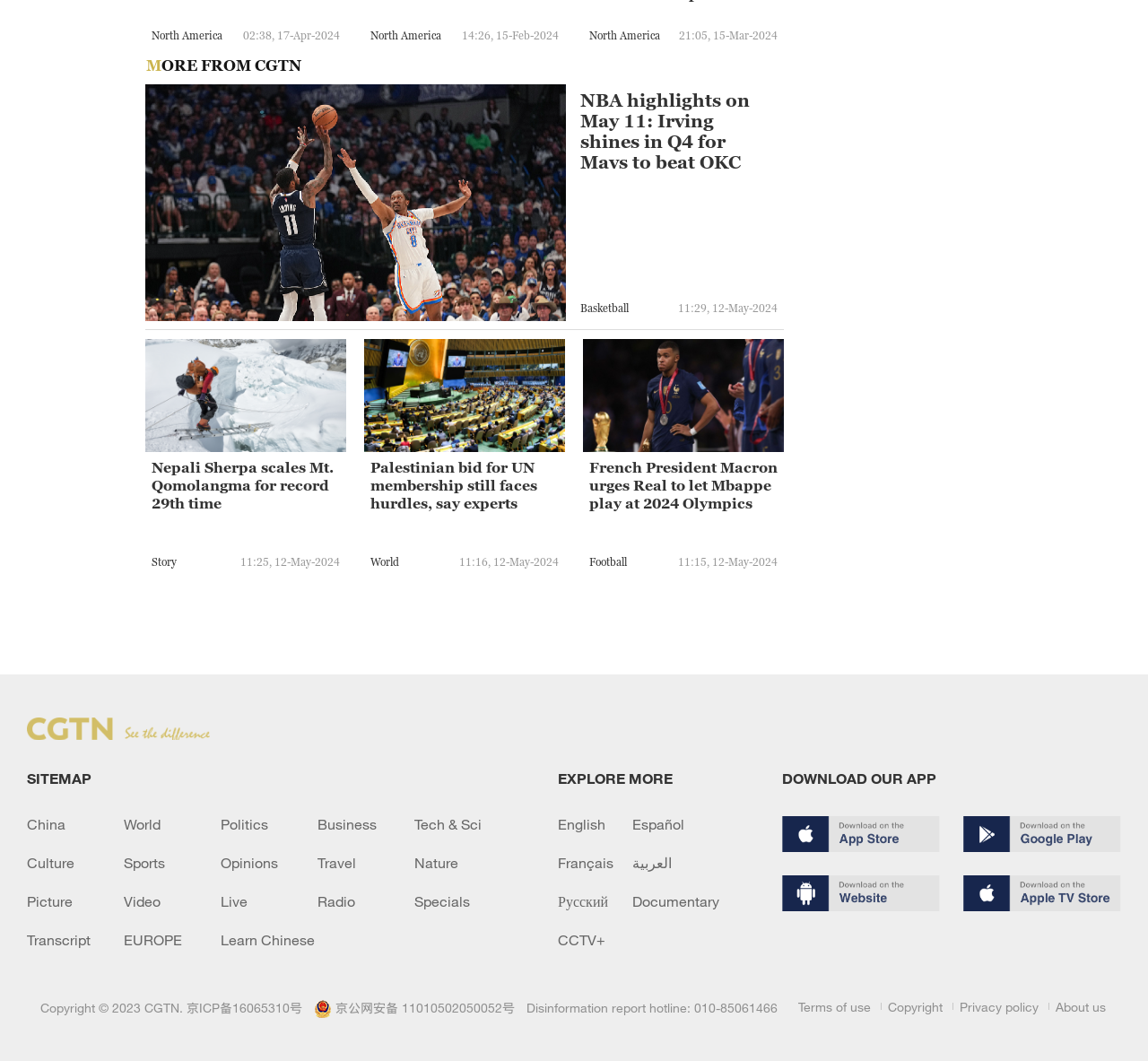Please specify the bounding box coordinates in the format (top-left x, top-left y, bottom-right x, bottom-right y), with values ranging from 0 to 1. Identify the bounding box for the UI component described as follows: 京公网安备 11010502050052号

[0.273, 0.942, 0.448, 0.957]